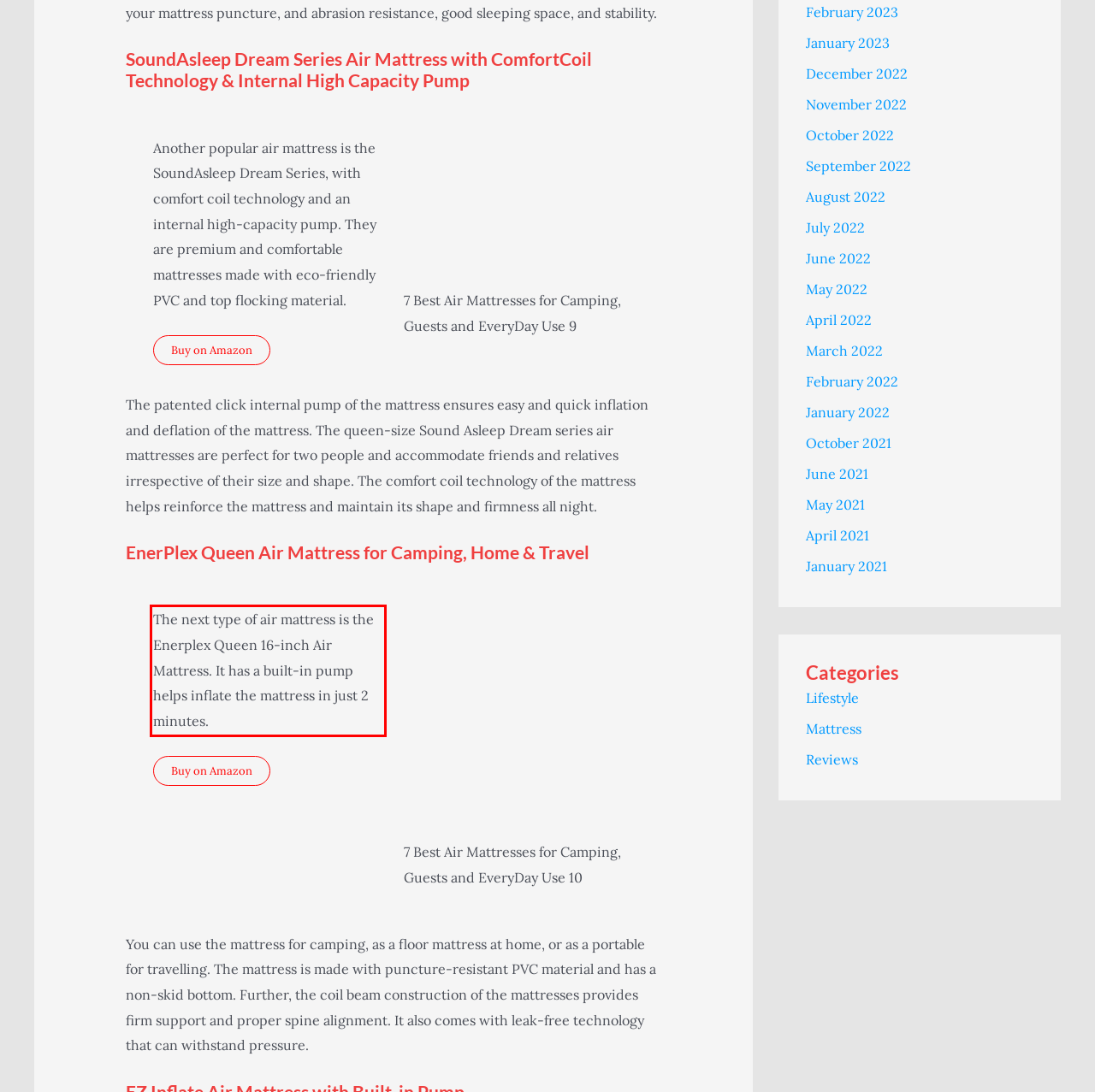You have a screenshot of a webpage with a red bounding box. Identify and extract the text content located inside the red bounding box.

The next type of air mattress is the Enerplex Queen 16-inch Air Mattress. It has a built-in pump helps inflate the mattress in just 2 minutes.